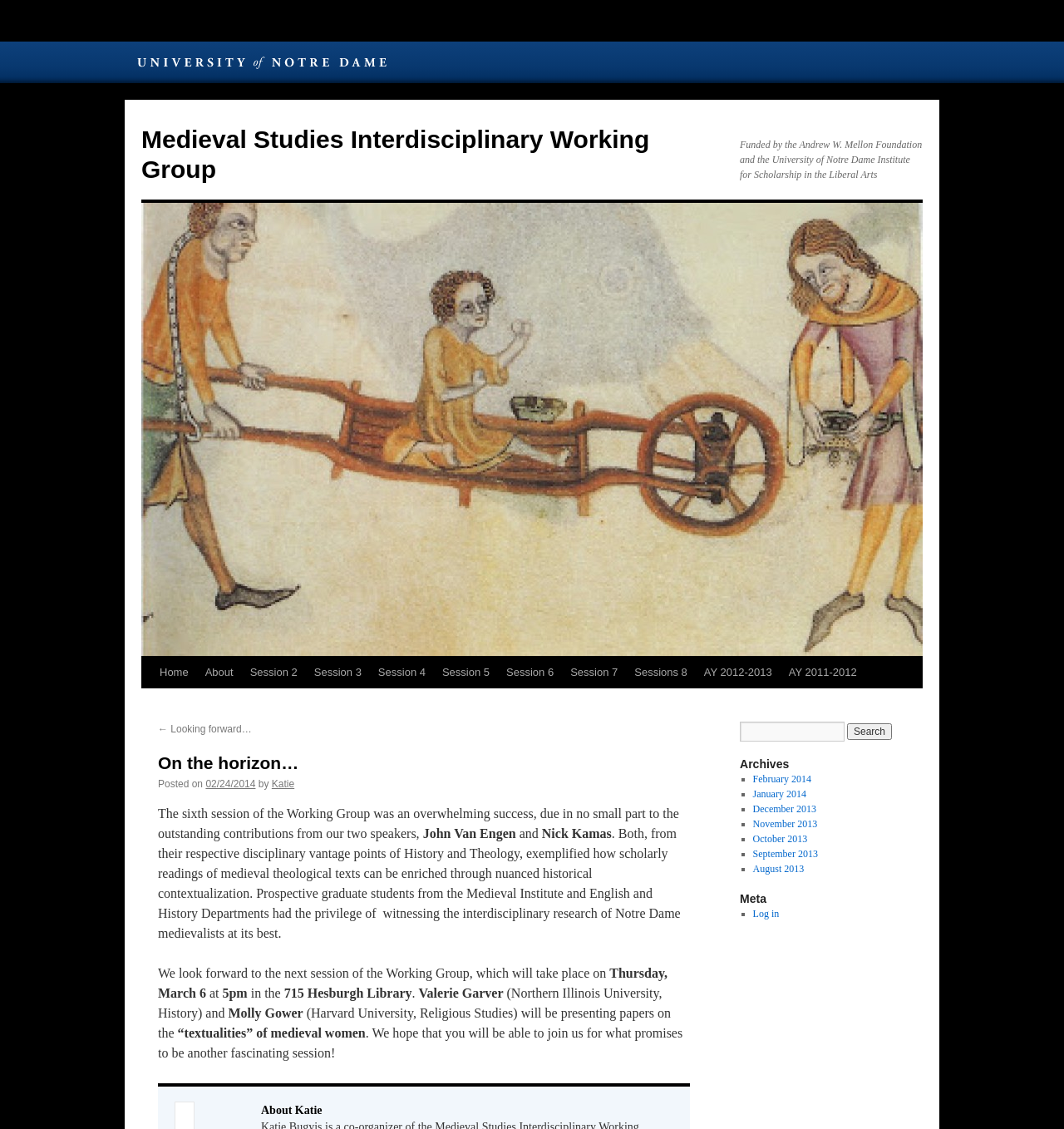Your task is to extract the text of the main heading from the webpage.

On the horizon…